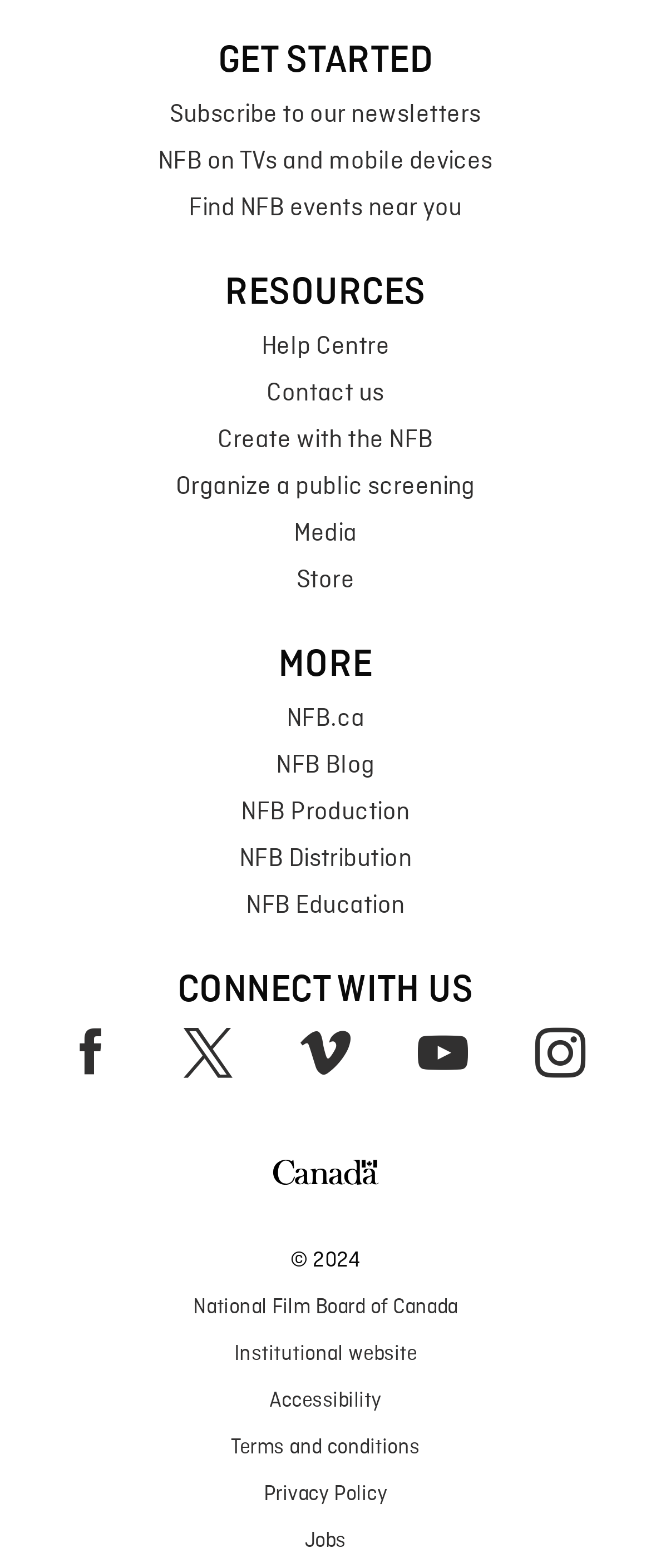Find the bounding box coordinates for the area that must be clicked to perform this action: "Subscribe to newsletters".

[0.025, 0.058, 0.975, 0.088]